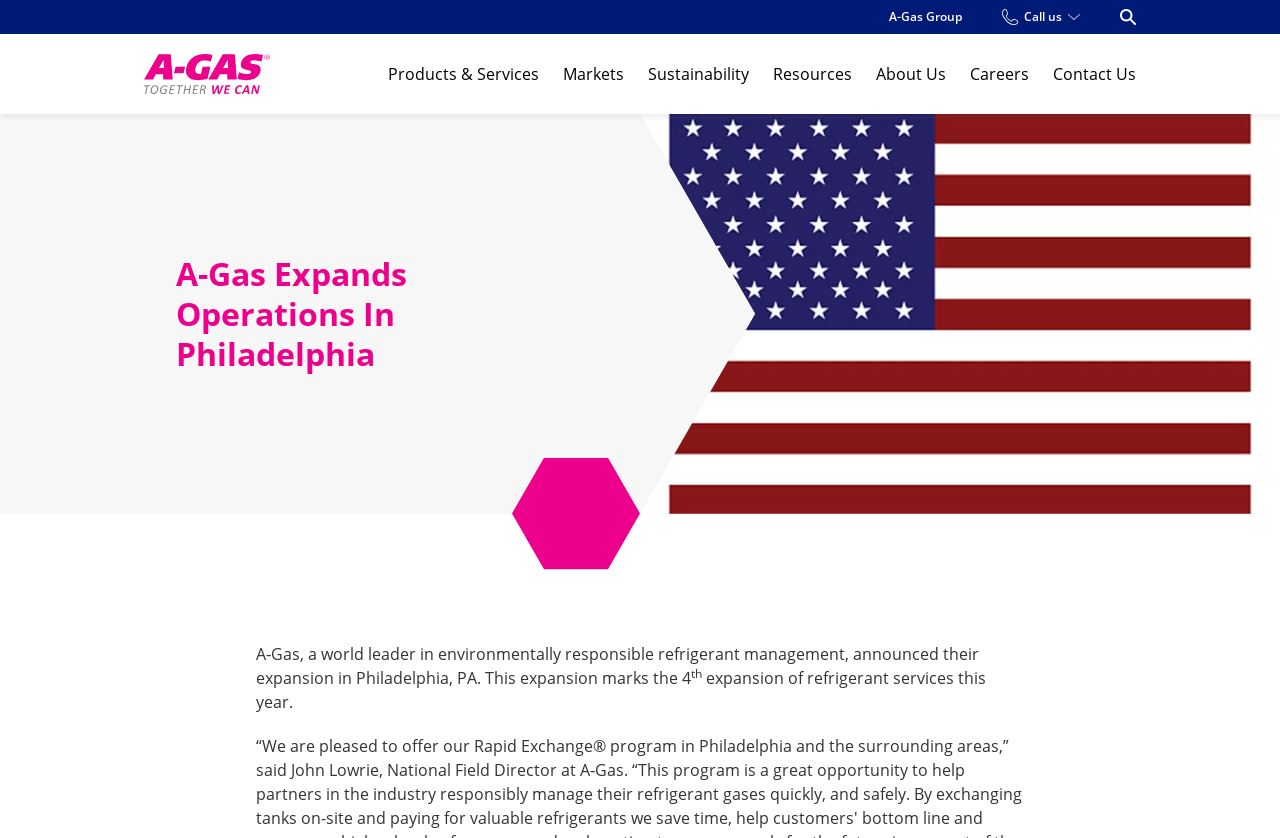Please identify the bounding box coordinates of the element on the webpage that should be clicked to follow this instruction: "View 'About Us'". The bounding box coordinates should be given as four float numbers between 0 and 1, formatted as [left, top, right, bottom].

[0.684, 0.064, 0.739, 0.112]